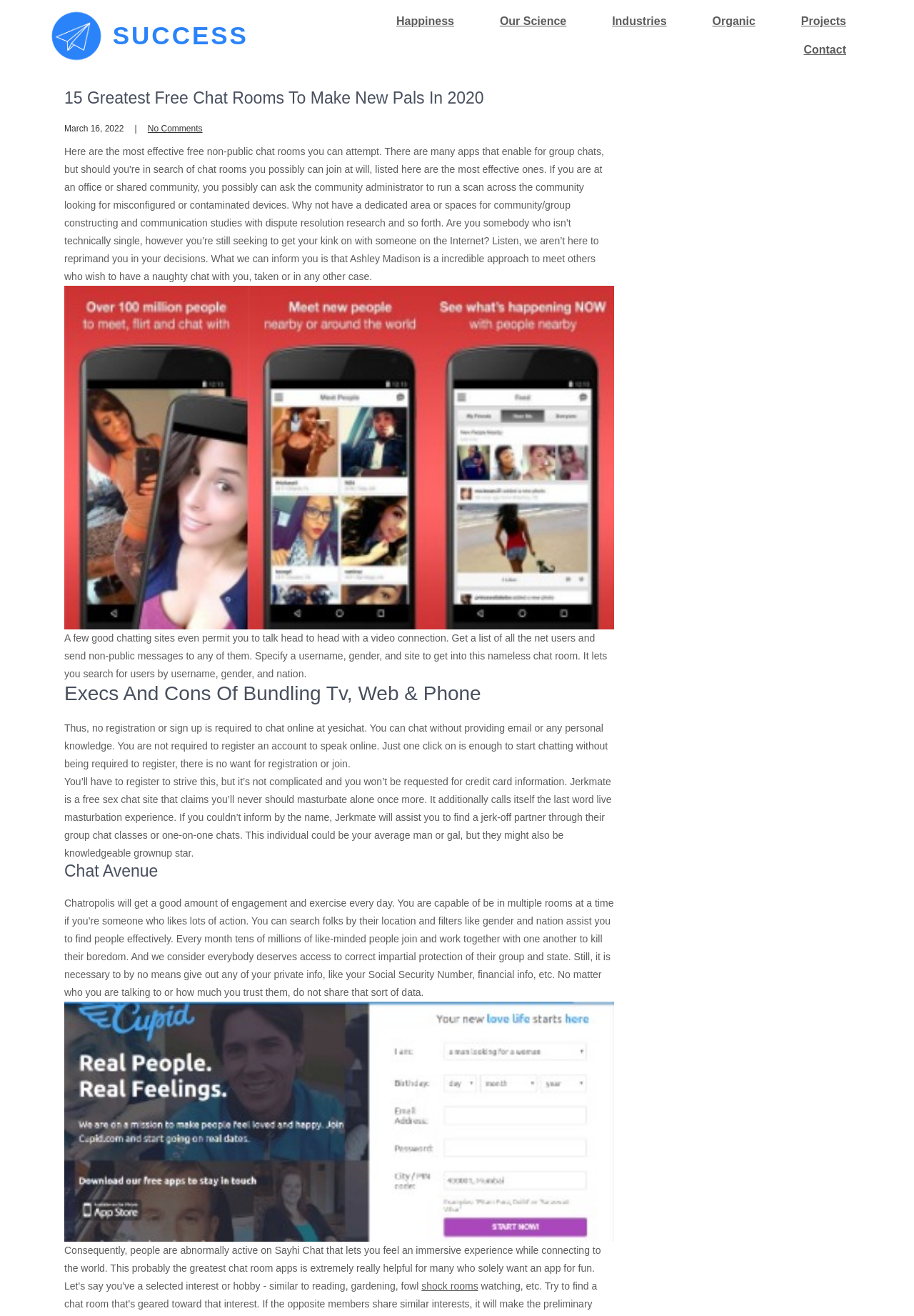What is the name of the chat room mentioned in the article?
Carefully analyze the image and provide a detailed answer to the question.

I identified the name of the chat room by reading the article's content. The text 'Jerkmate is a free sex chat site that claims you’ll never should masturbate alone once more.' suggests that Jerkmate is a chat room mentioned in the article.